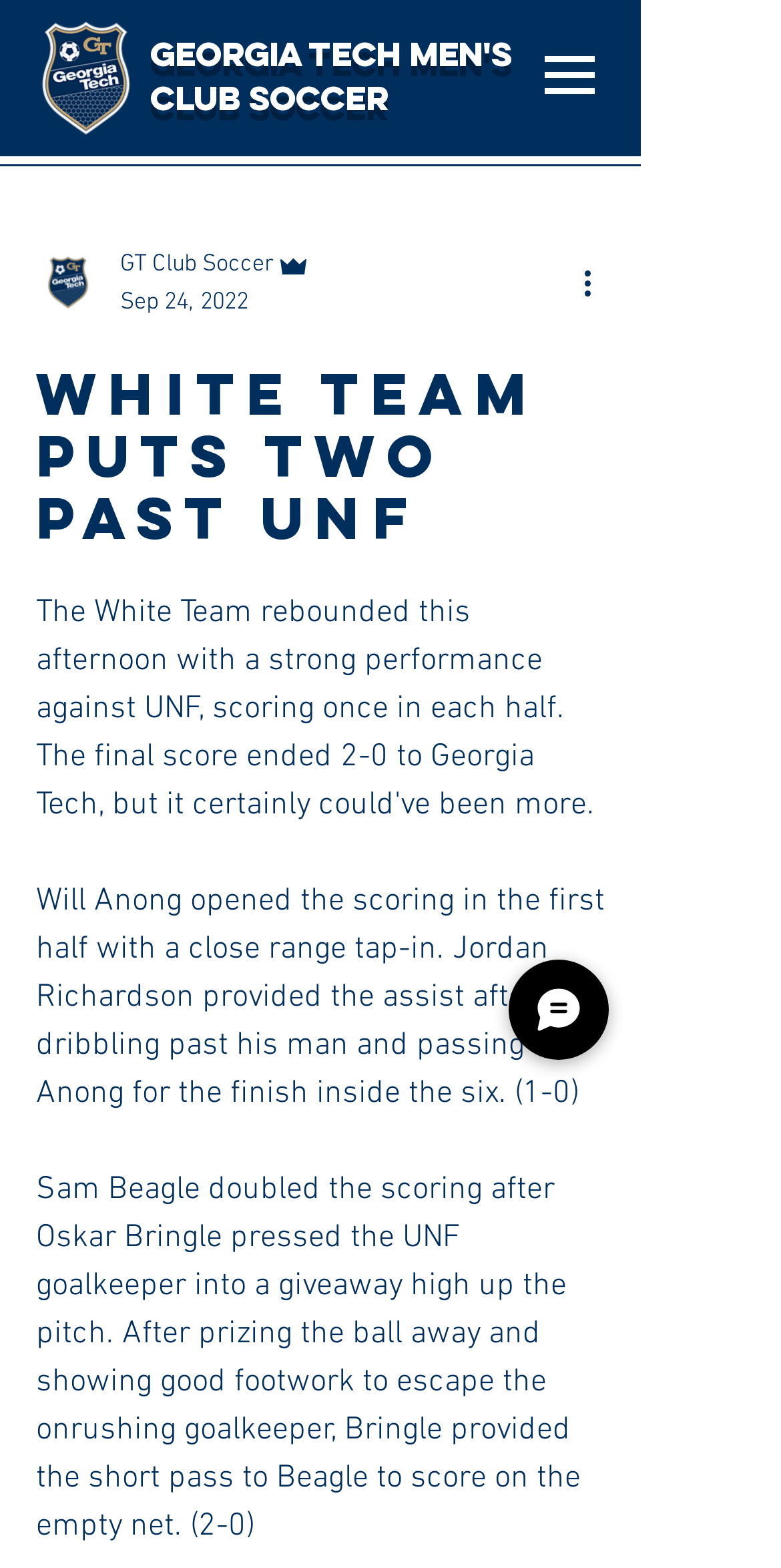What is the name of the team that played against UNF?
Please respond to the question with a detailed and thorough explanation.

I found the answer by looking at the heading 'Georgia Tech men's Club soccer' which suggests that Georgia Tech is the team that played against UNF.